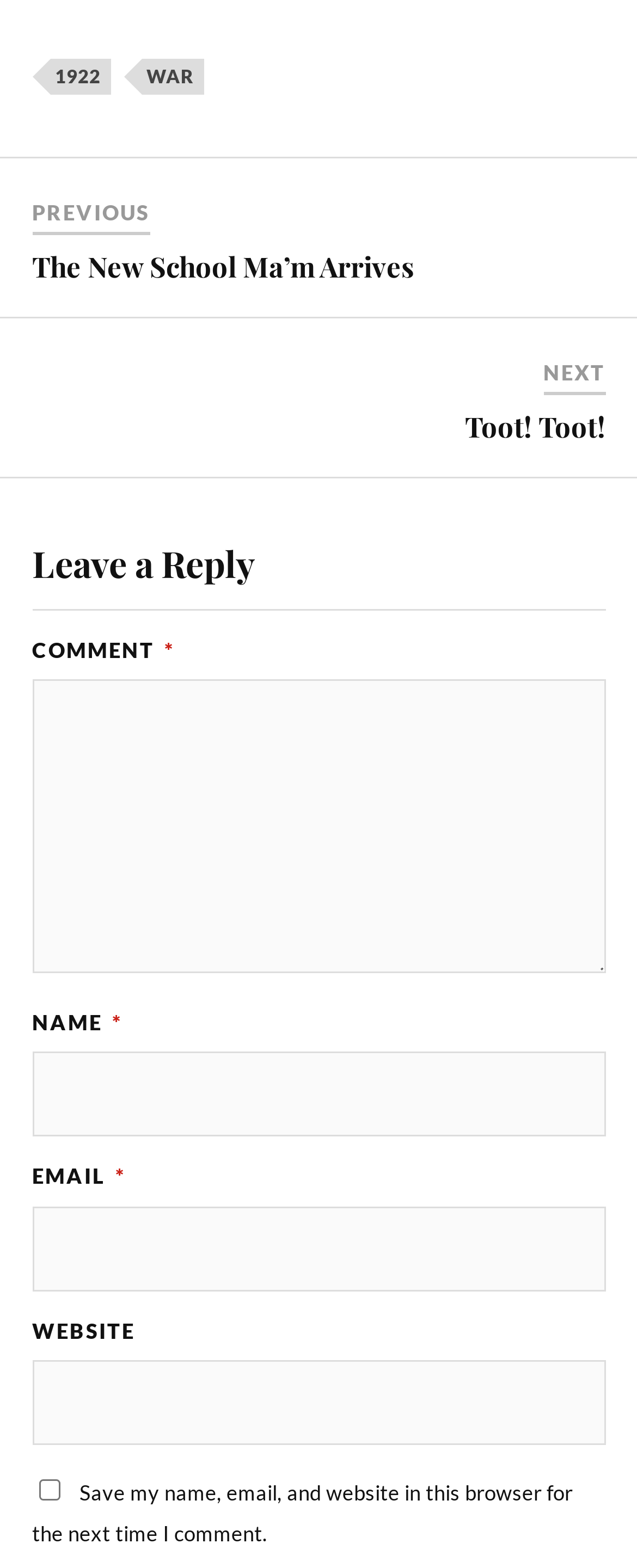Predict the bounding box coordinates of the area that should be clicked to accomplish the following instruction: "Click on the link 'The New School Ma’m Arrives'". The bounding box coordinates should consist of four float numbers between 0 and 1, i.e., [left, top, right, bottom].

[0.05, 0.158, 0.65, 0.181]